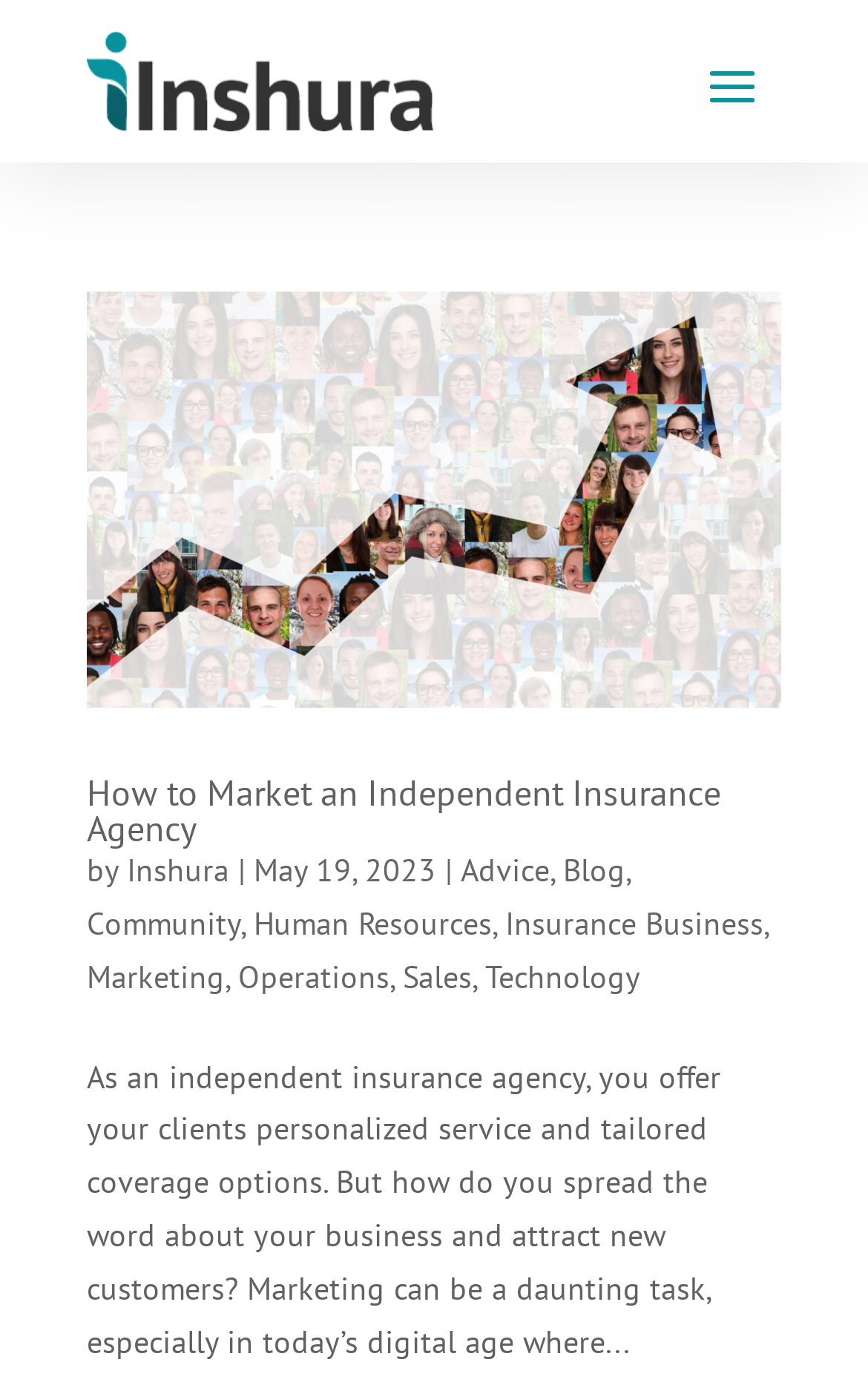What categories are listed at the bottom of the page?
Refer to the image and provide a concise answer in one word or phrase.

Advice, Blog, Community, etc.